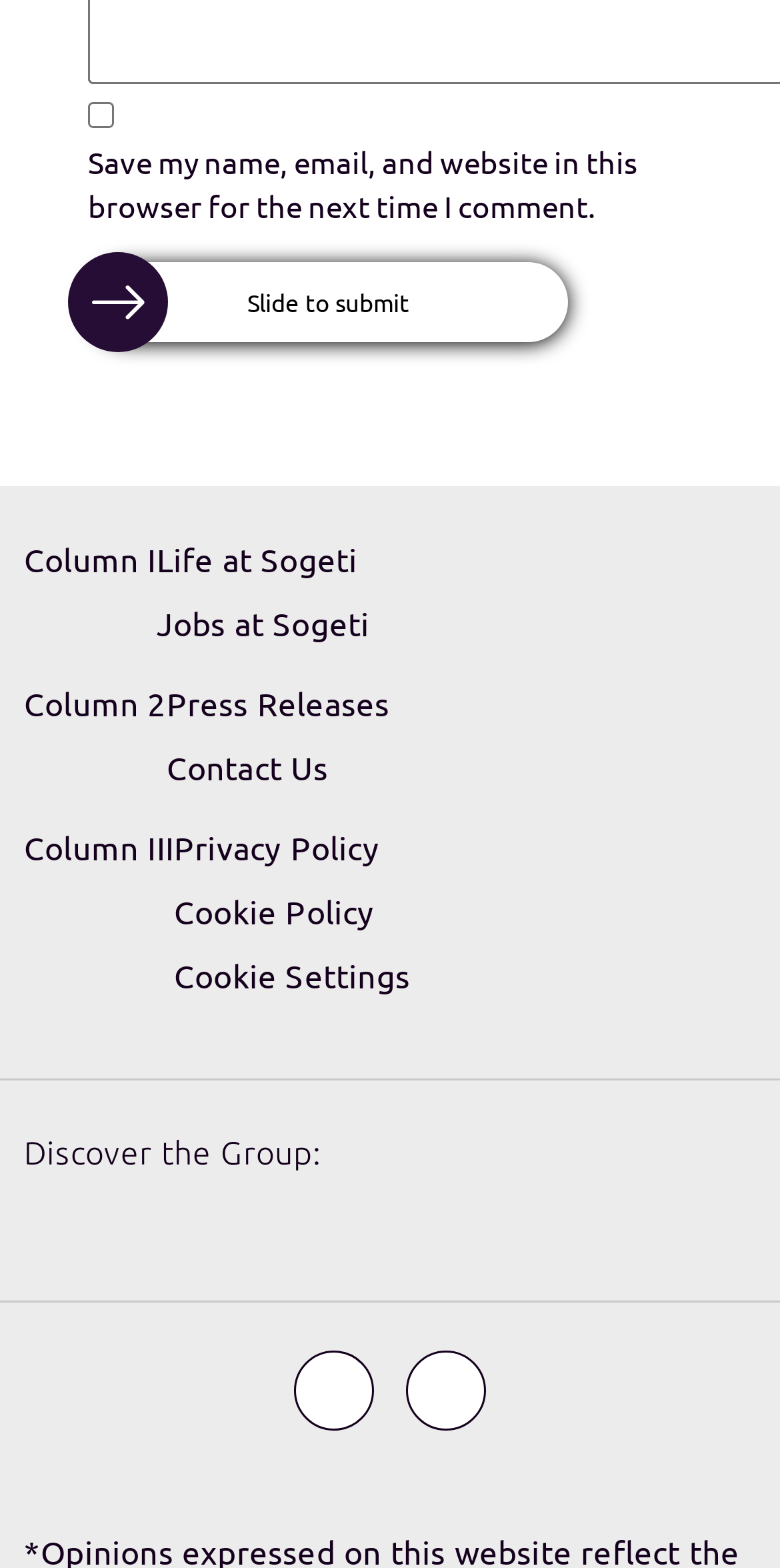Please analyze the image and give a detailed answer to the question:
What is the last link in the second column?

The second column contains links 'Life at Sogeti', 'Jobs at Sogeti', 'Press Releases', and 'Contact Us'. The last link in this column is 'Contact Us'.